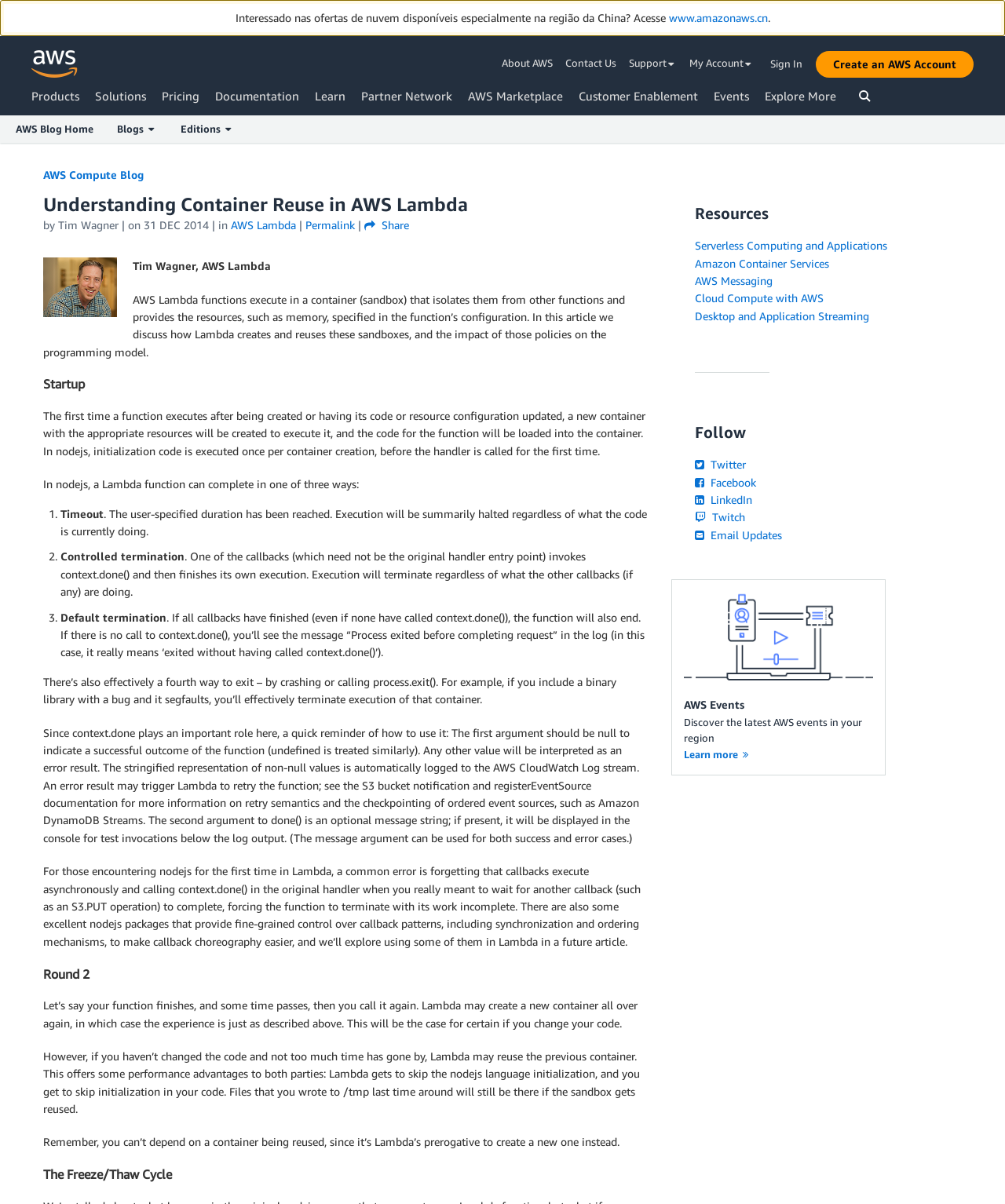Locate the bounding box coordinates of the clickable area to execute the instruction: "Contact River City Dance & Performing Arts Theatre". Provide the coordinates as four float numbers between 0 and 1, represented as [left, top, right, bottom].

None